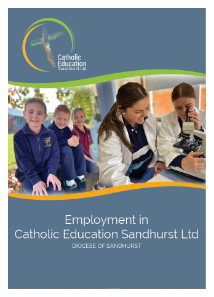What is the teacher doing in the photograph?
Using the image as a reference, give an elaborate response to the question.

The caption describes the photograph on the cover page, stating that to the right, a female teacher is seen observing students at a microscope, illustrating an active educational environment, which indicates that the teacher is observing students.